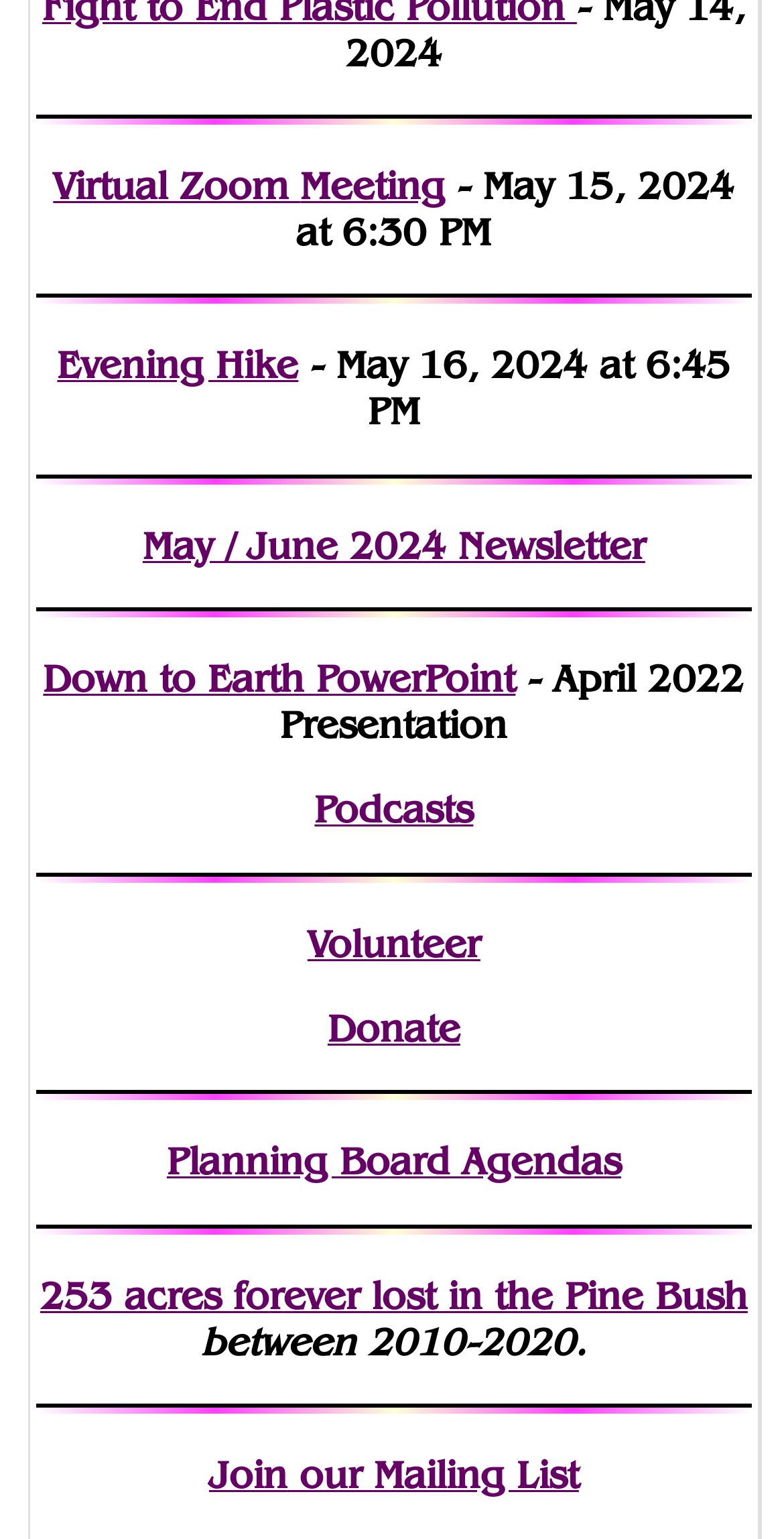Using the information shown in the image, answer the question with as much detail as possible: What is the topic of the 'Down to Earth PowerPoint'?

I found the 'Down to Earth PowerPoint' link and its corresponding StaticText element '- April 2022 Presentation', which indicates the topic of the PowerPoint.